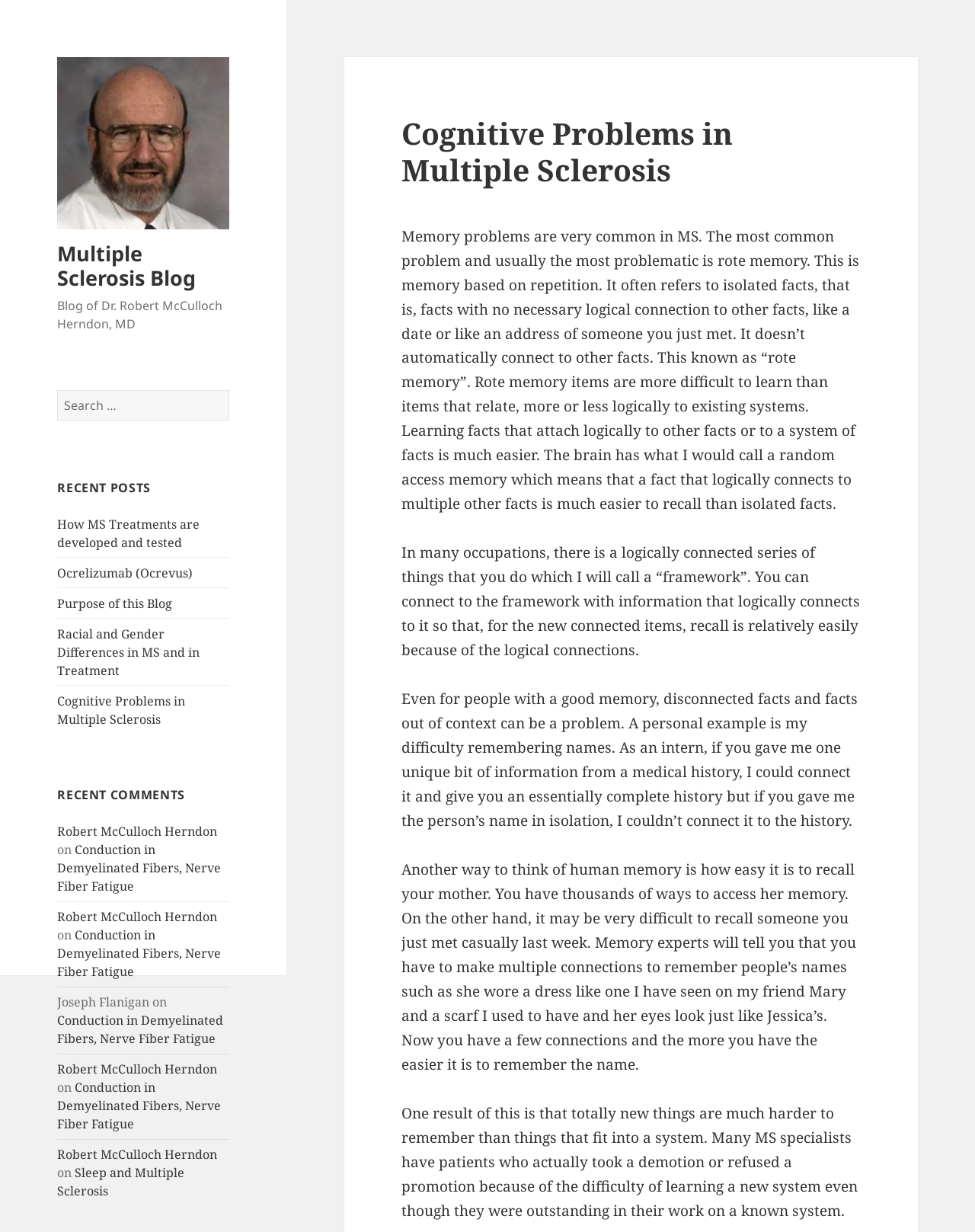What is the name of the blog?
Please provide an in-depth and detailed response to the question.

The name of the blog can be found in the top-left corner of the webpage, where it says 'Cognitive Problems in Multiple Sclerosis – Multiple Sclerosis Blog'. The blog's name is also mentioned in the image and link elements with the same text content.